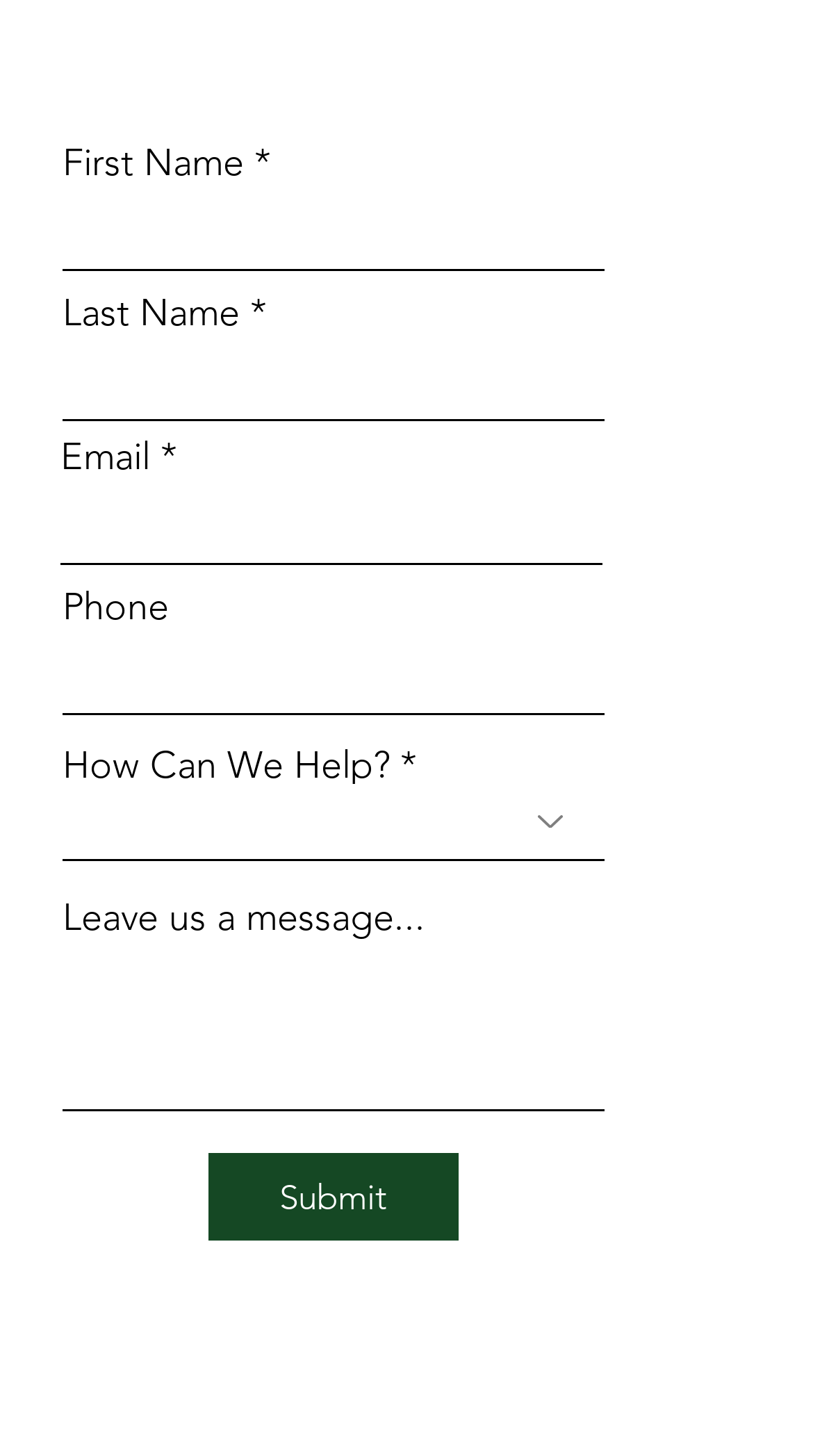How many input fields are required in the form?
Refer to the screenshot and answer in one word or phrase.

3